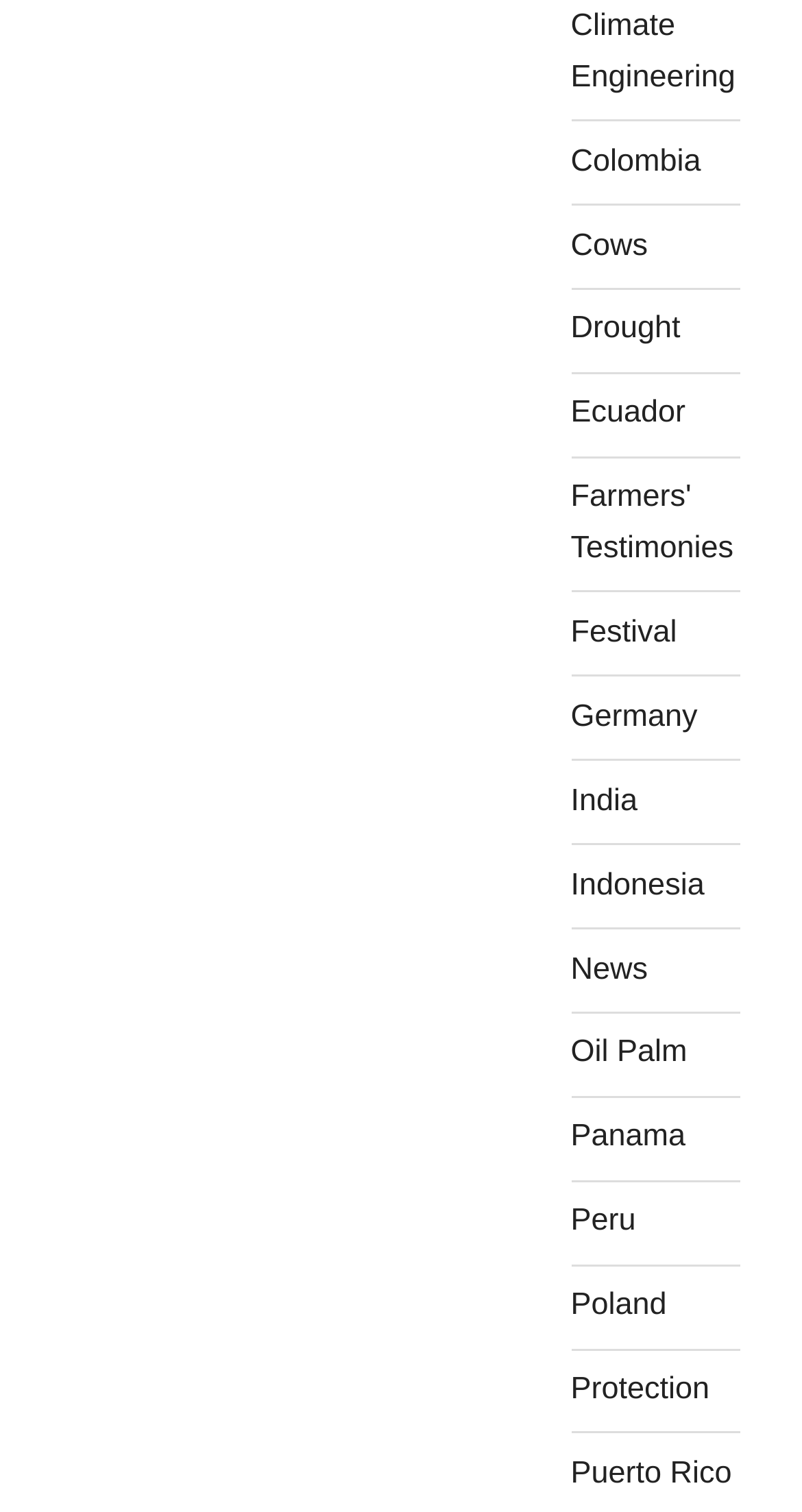What is the theme of the links on the webpage?
Using the image, provide a concise answer in one word or a short phrase.

Environmental and geographical topics